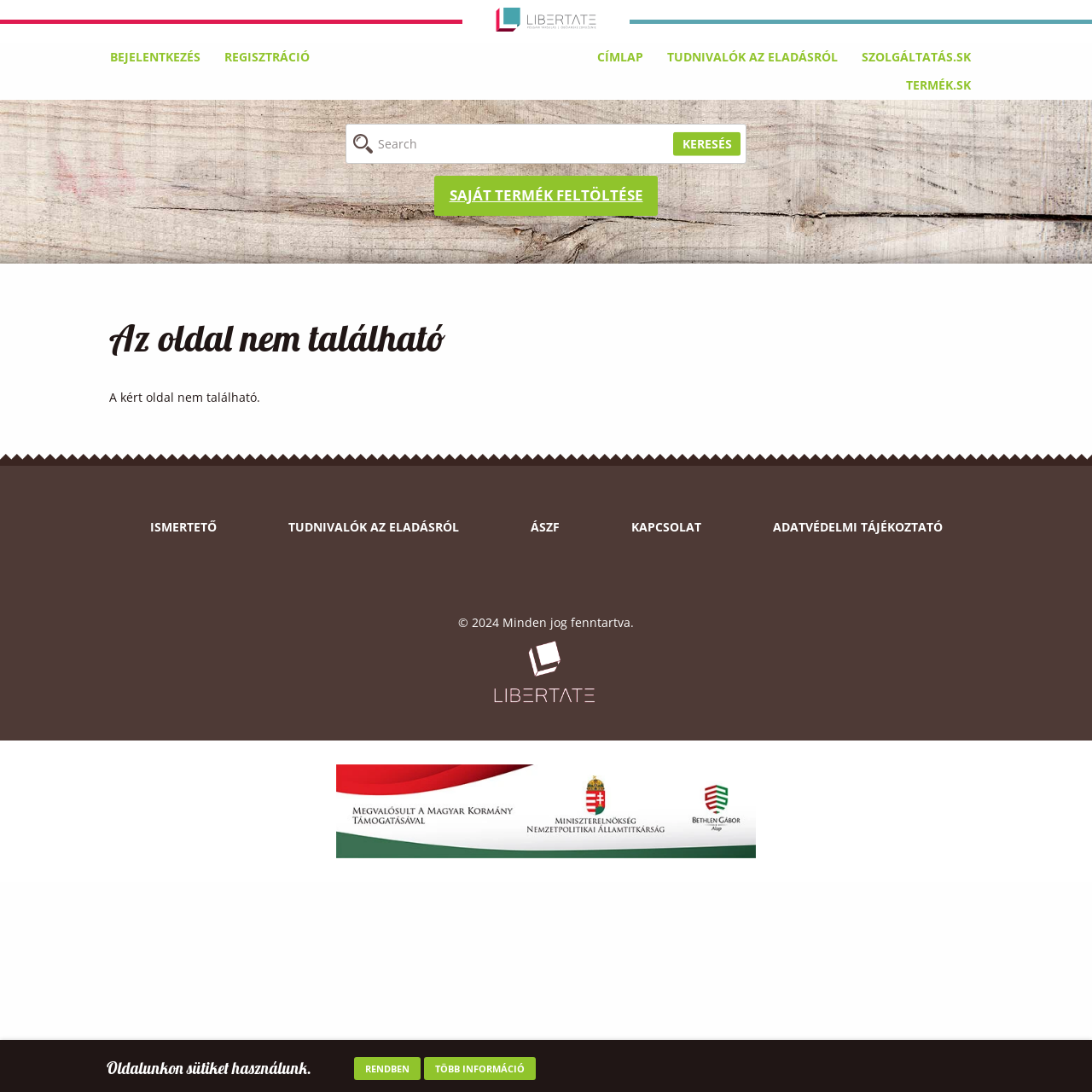What is the copyright year displayed at the bottom of the webpage?
Relying on the image, give a concise answer in one word or a brief phrase.

2024